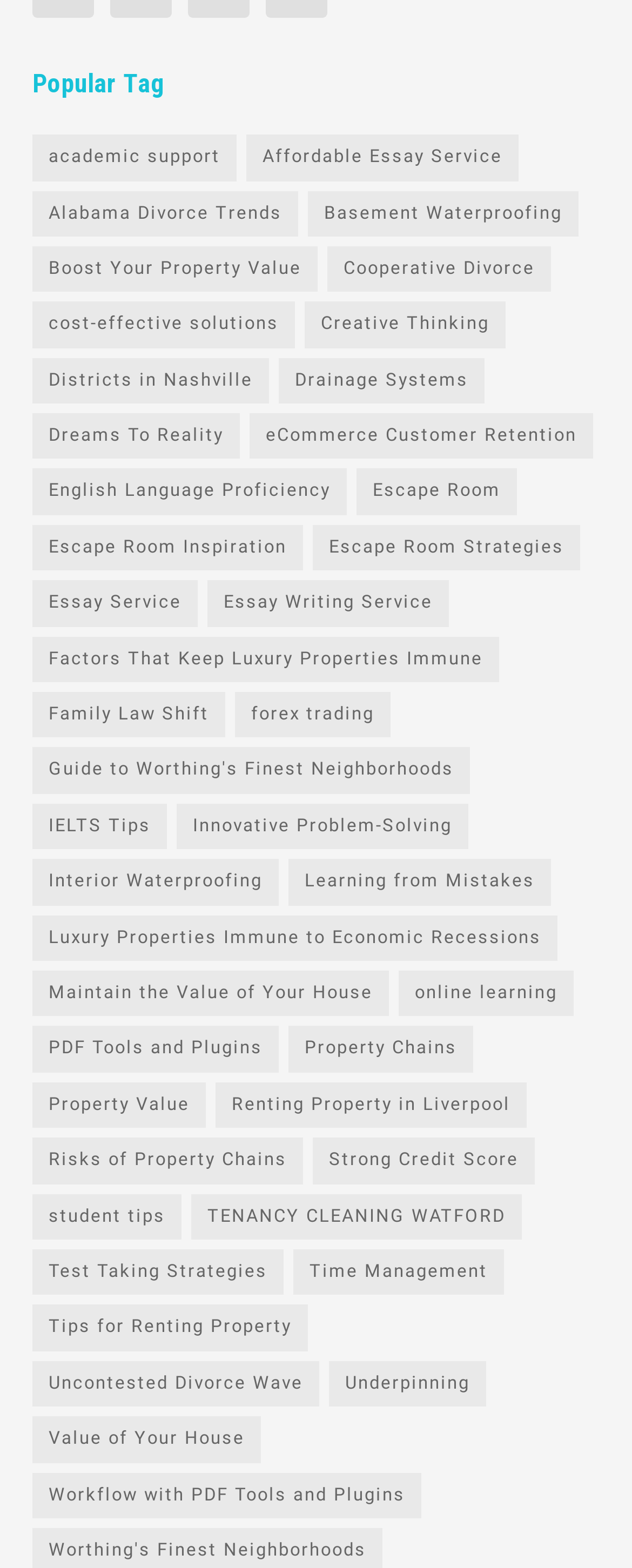Respond with a single word or phrase to the following question:
How many links are there under 'Popular Tag'?

47